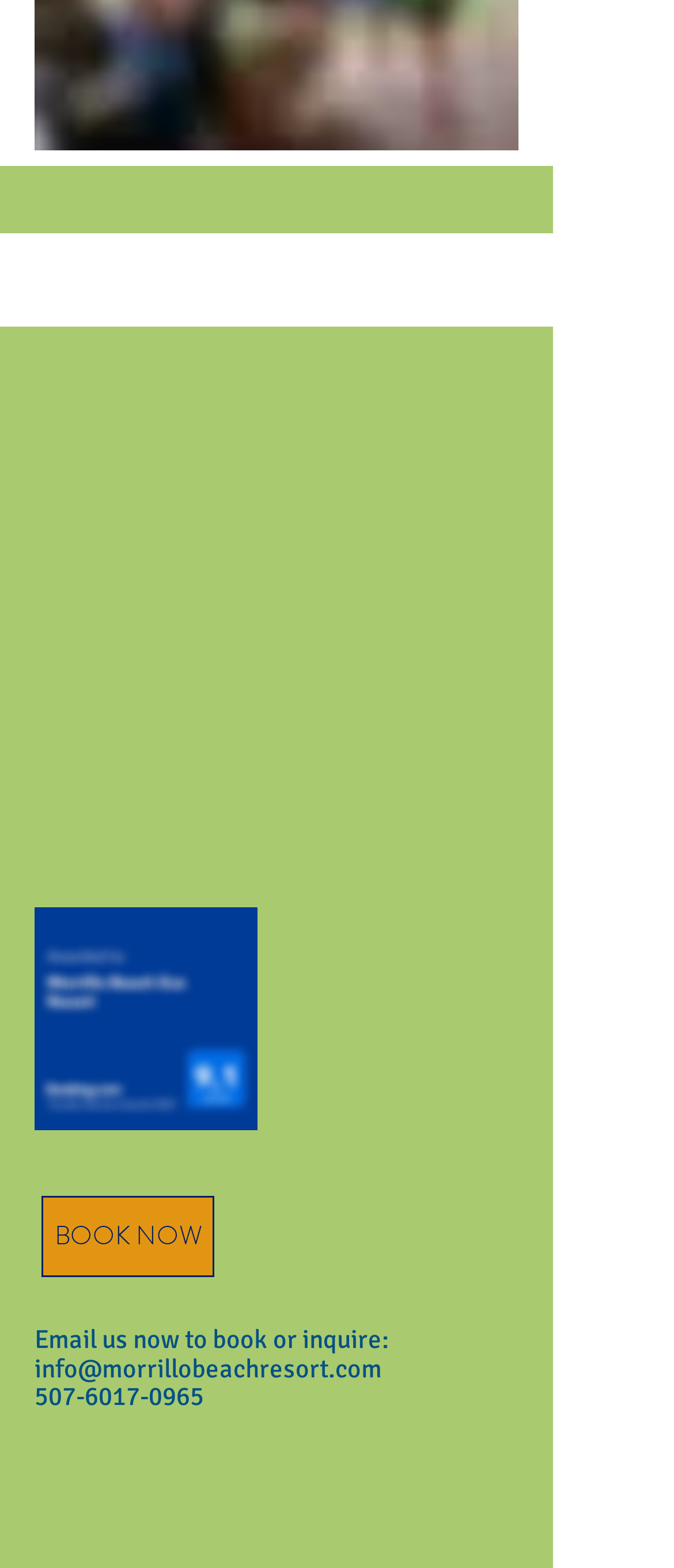What is the phone number to book or inquire?
Based on the screenshot, give a detailed explanation to answer the question.

The phone number can be found in the link element next to the email address, which is part of the static text element 'Email us now to book or inquire:'.